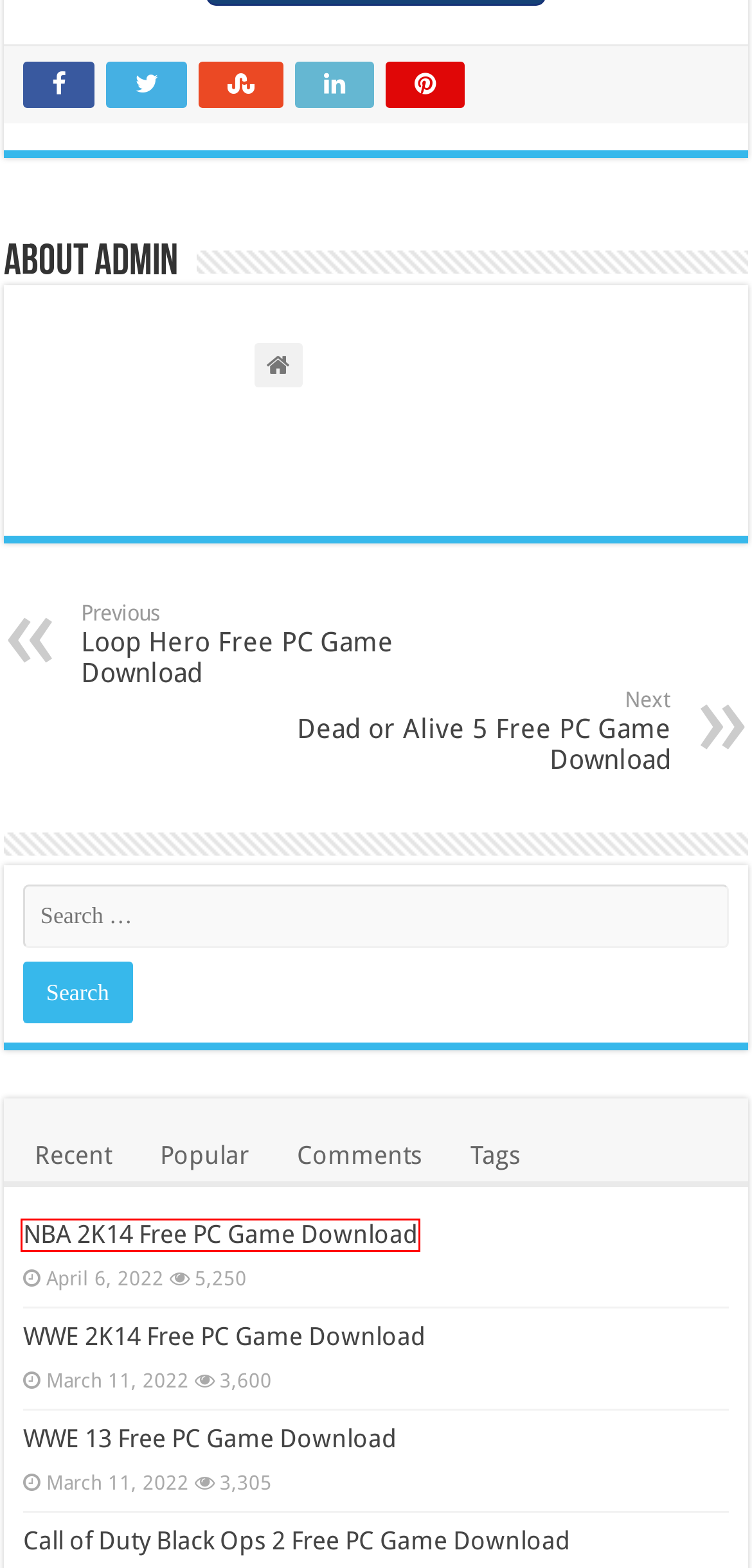You have a screenshot of a webpage with an element surrounded by a red bounding box. Choose the webpage description that best describes the new page after clicking the element inside the red bounding box. Here are the candidates:
A. NBA 2K14 Free PC Game Download - Free PC Games Hub
B. Fighting Archives - Free PC Games Hub - Download Free PC Games
C. Nidhogg Free PC Game Download-Free PC Games Hub
D. WWE 2K14 Free PC Game Download - Free PC Games Hub
E. WWE 13 Free PC Game Download - Free PC Games Hub
F. Banished Free PC Game Download-Free PC Games Hub
G. Call of Duty Black Ops 2 Free PC Game Download
H. admin, Author at Free PC Games Hub - Download Free PC Games

A